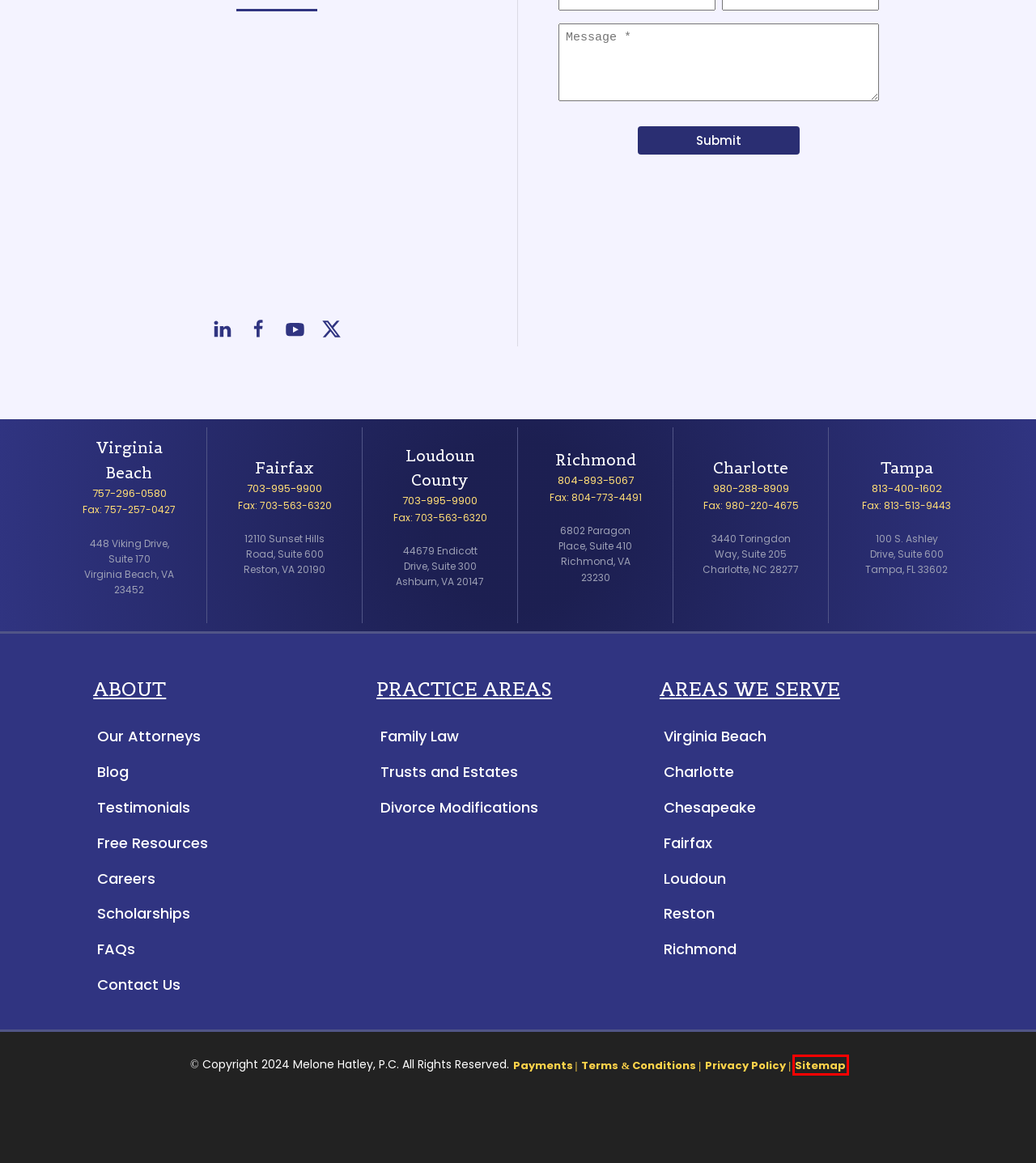Analyze the webpage screenshot with a red bounding box highlighting a UI element. Select the description that best matches the new webpage after clicking the highlighted element. Here are the options:
A. LawPay
B. Privacy Policy | Melone Hatley, P.C.
C. SEO and Digital Marketing Agency | Hennessey Digital
D. Top Rated Reston, VA Family Law Attorney | Rebecca Melone | Super Lawyers
E. Terms and Conditions | Melone Hatley, P.C.
F. The National Trial Lawyers
G. Arian Noori | Litigation Attorney | Melone Hatley, P.C.
H. Family Law Sitemap | Melone Hatley, P.C.

H